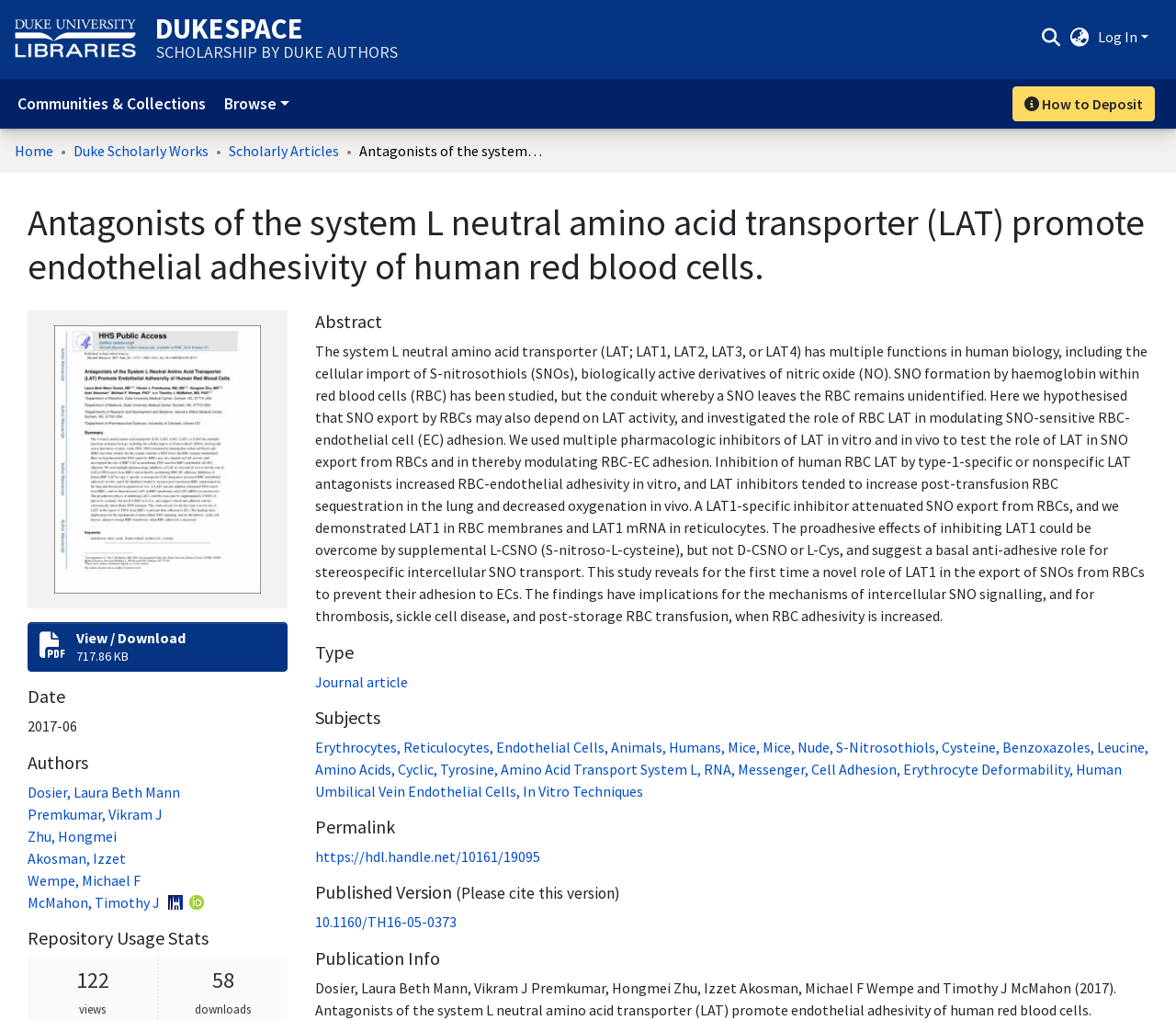Please locate the bounding box coordinates of the region I need to click to follow this instruction: "Log in".

[0.932, 0.027, 0.978, 0.045]